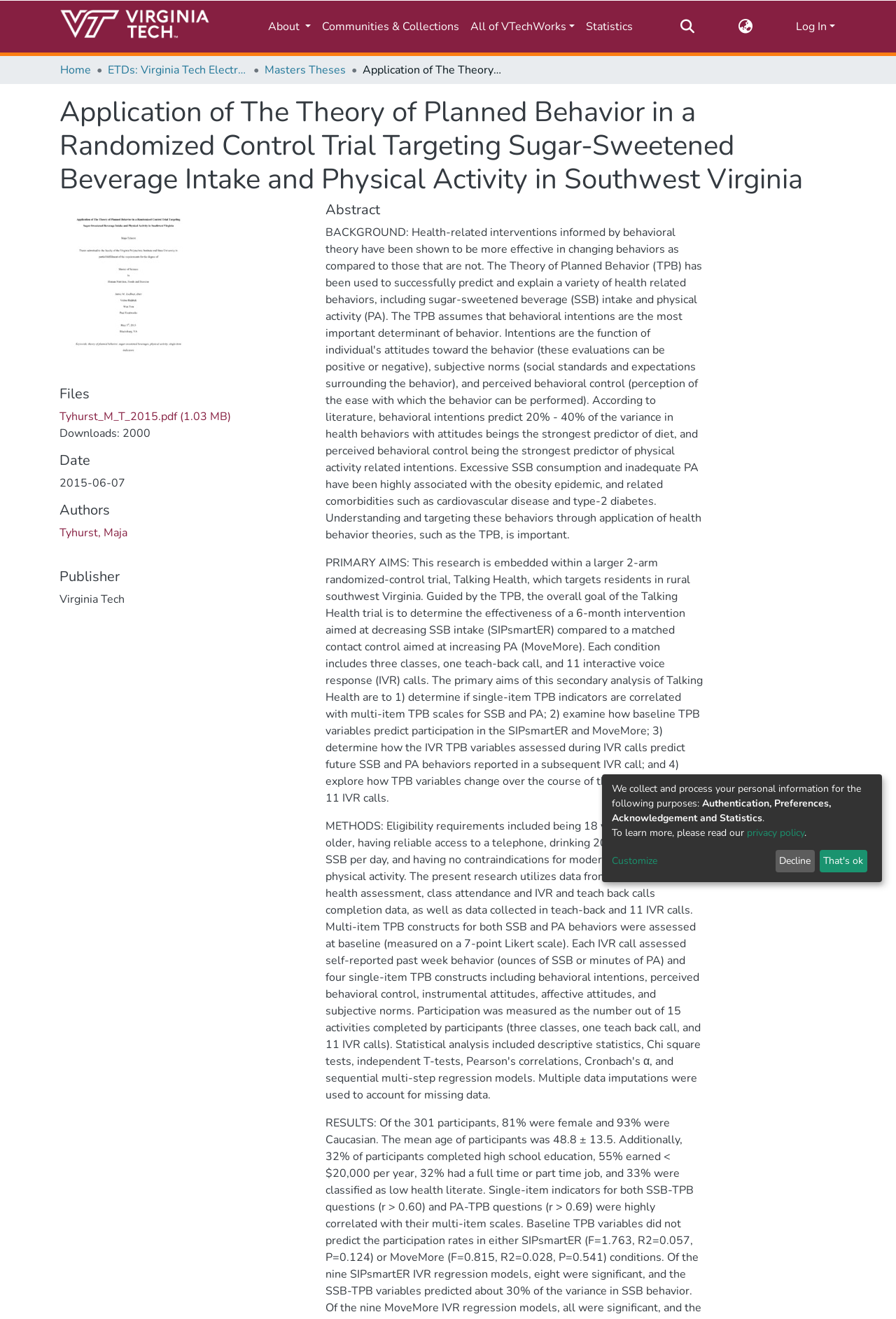Kindly determine the bounding box coordinates for the area that needs to be clicked to execute this instruction: "Download the PDF file".

[0.066, 0.31, 0.258, 0.322]